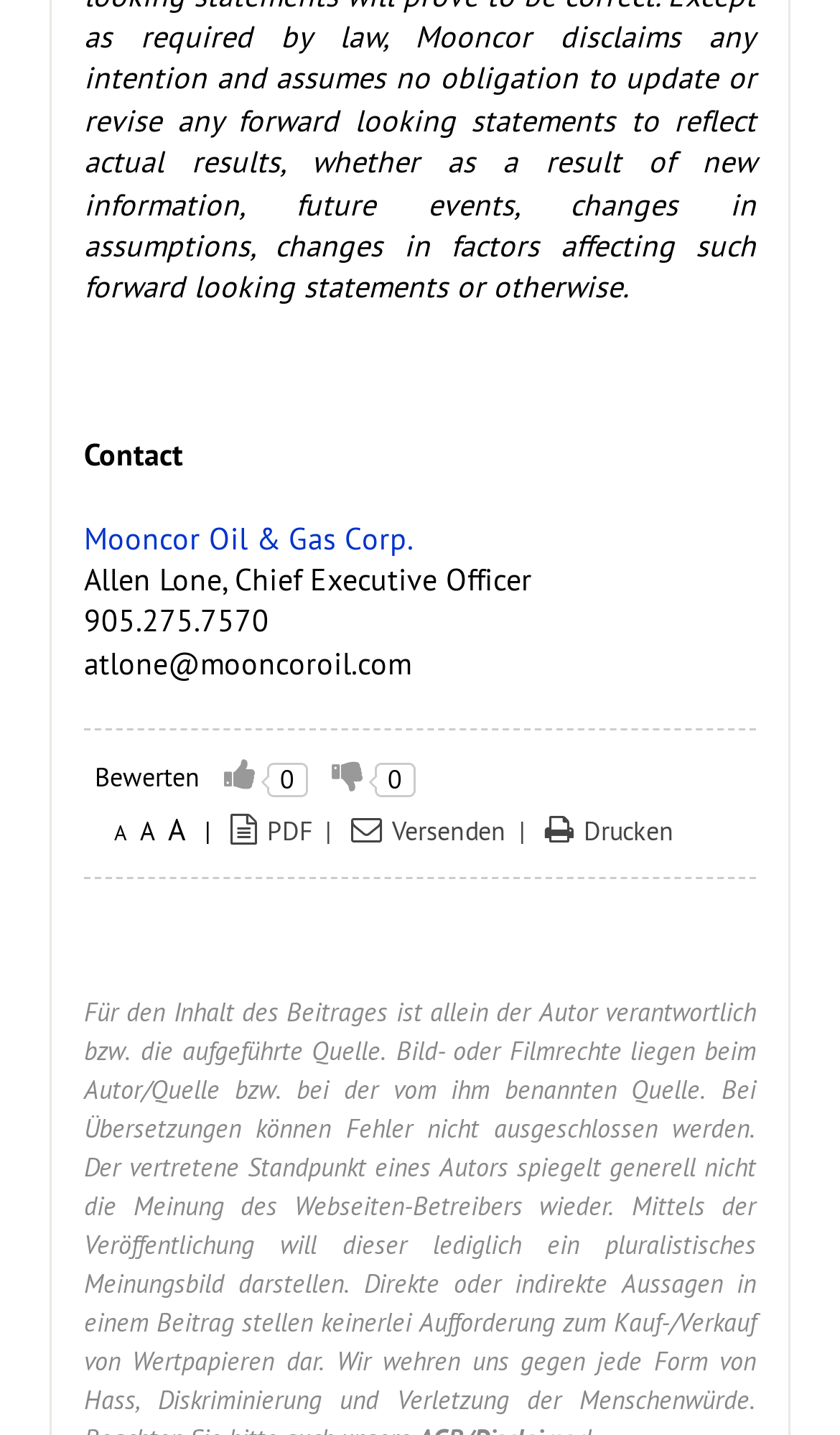What are the options to share the content?
Based on the image, give a one-word or short phrase answer.

PDF, Send, Print